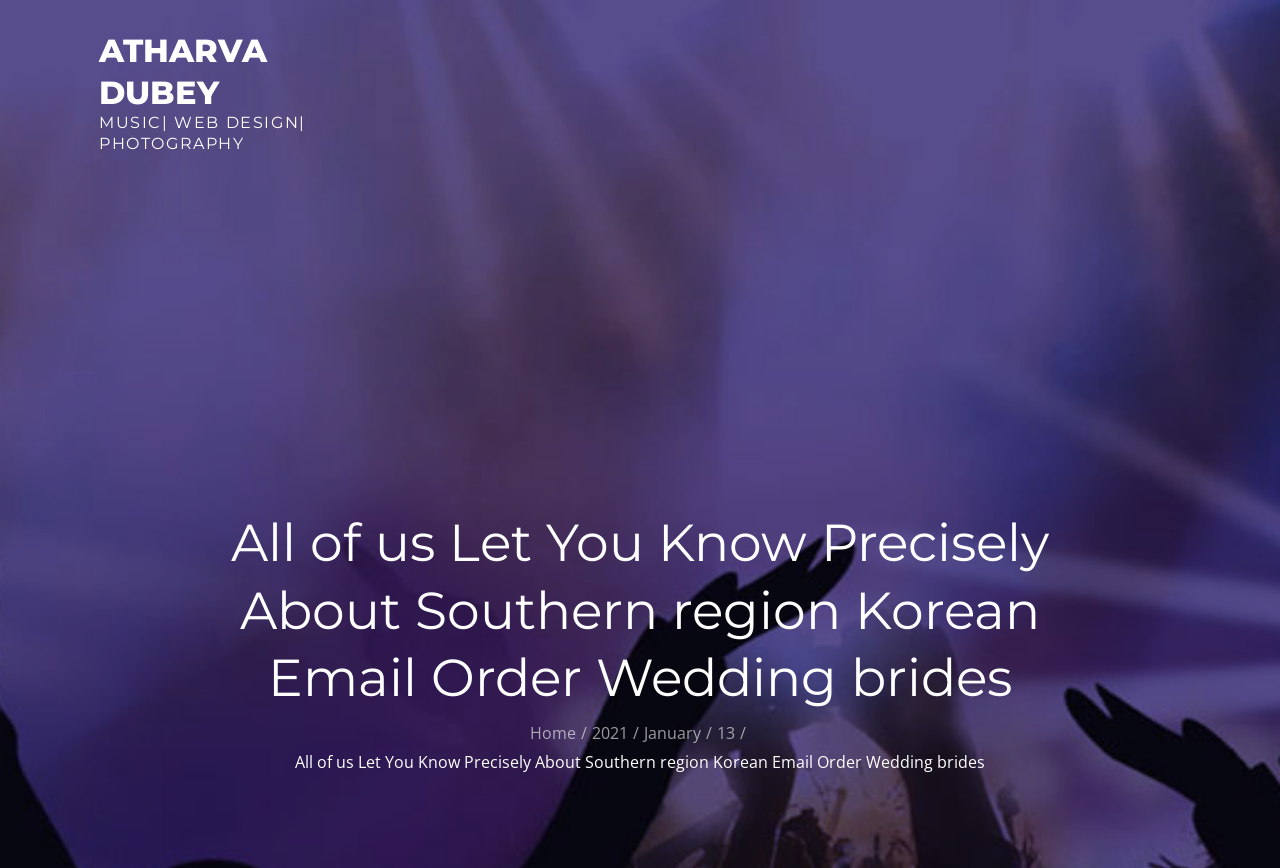What are the categories listed?
Using the image as a reference, answer the question with a short word or phrase.

MUSIC, WEB DESIGN, PHOTOGRAPHY